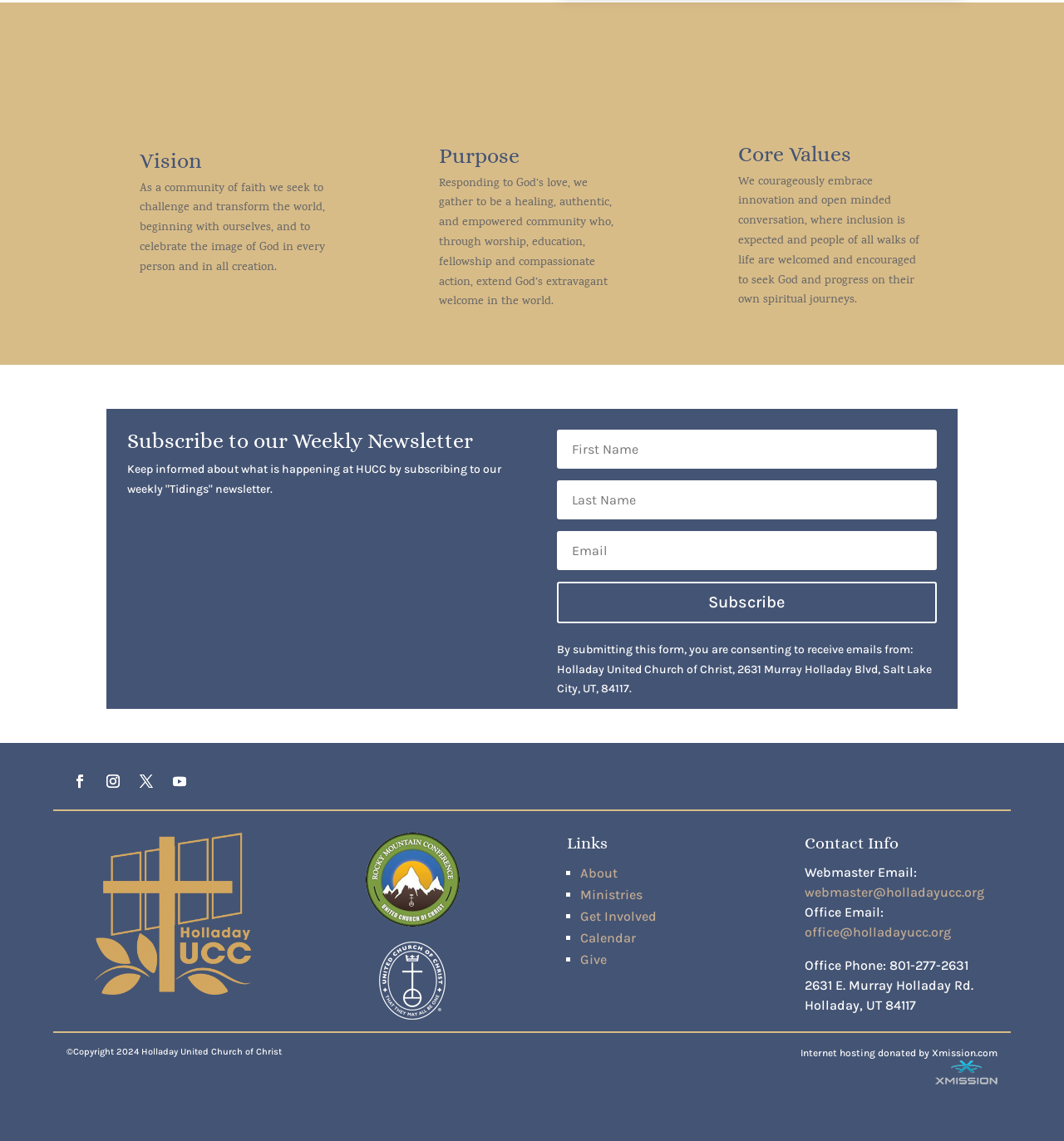Please examine the image and provide a detailed answer to the question: What is the phone number of the church office?

I found the phone number of the church office by looking at the 'Contact Info' section, where it is listed as 'Office Phone: 801-277-2631'.